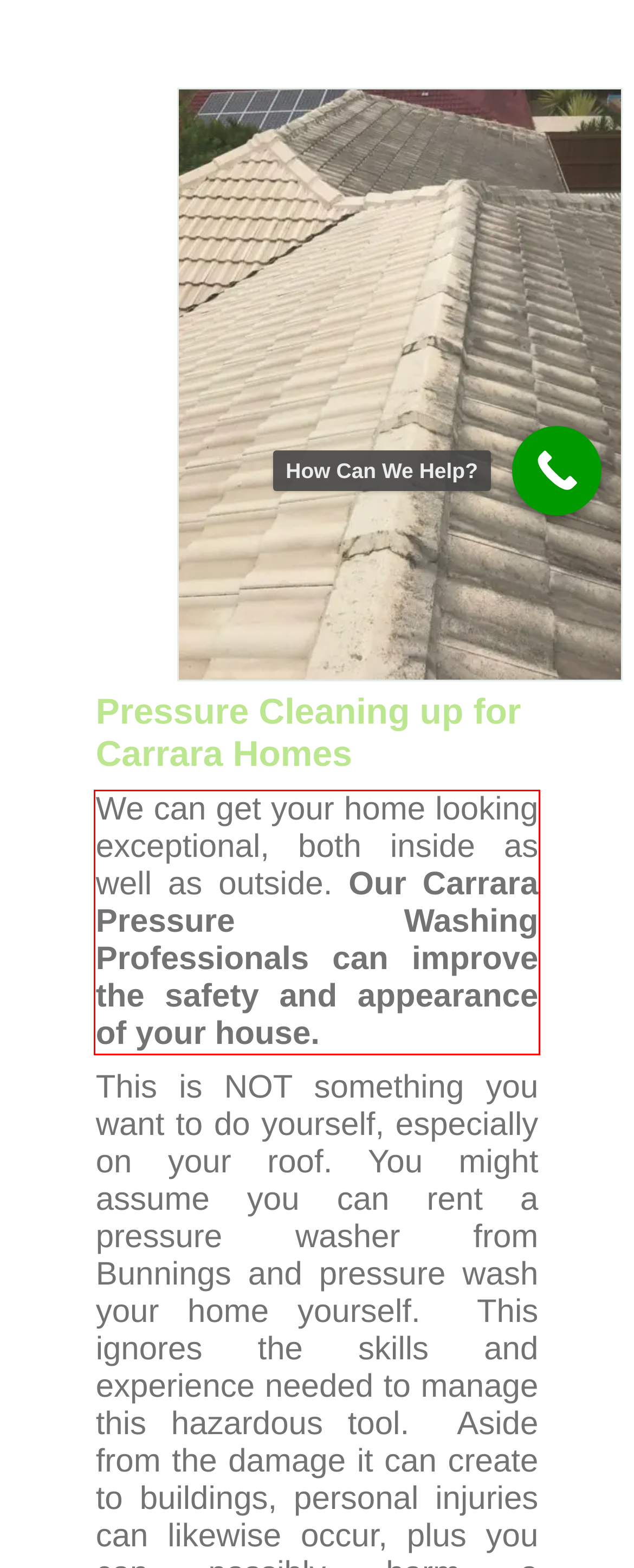Using OCR, extract the text content found within the red bounding box in the given webpage screenshot.

We can get your home looking exceptional, both inside as well as outside. Our Carrara Pressure Washing Professionals can improve the safety and appearance of your house.